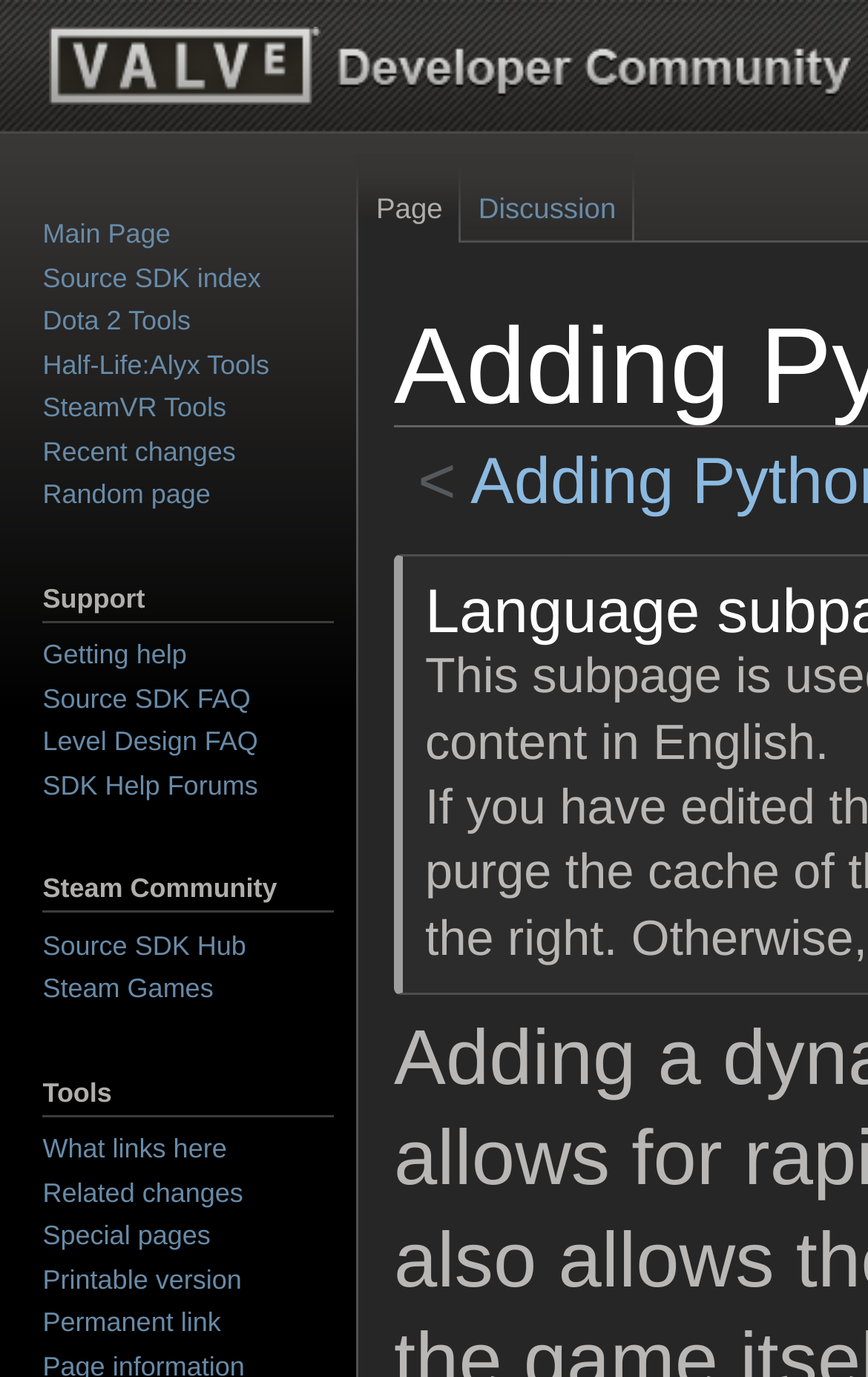Answer this question in one word or a short phrase: How many navigation options are available?

3